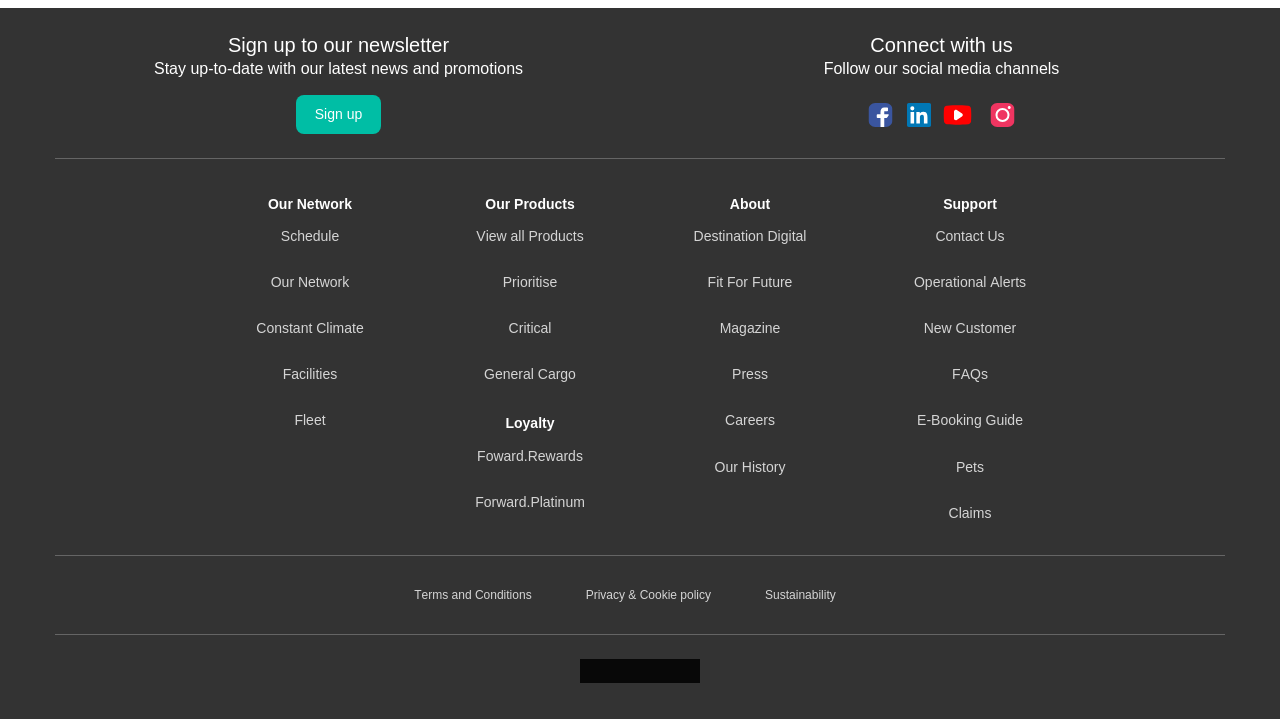What is the purpose of the 'Sign up' link?
Please provide a comprehensive answer based on the details in the screenshot.

The 'Sign up' link is located below the 'Sign up to our newsletter' text, which suggests that it is used to sign up to receive the latest news and promotions from the website.